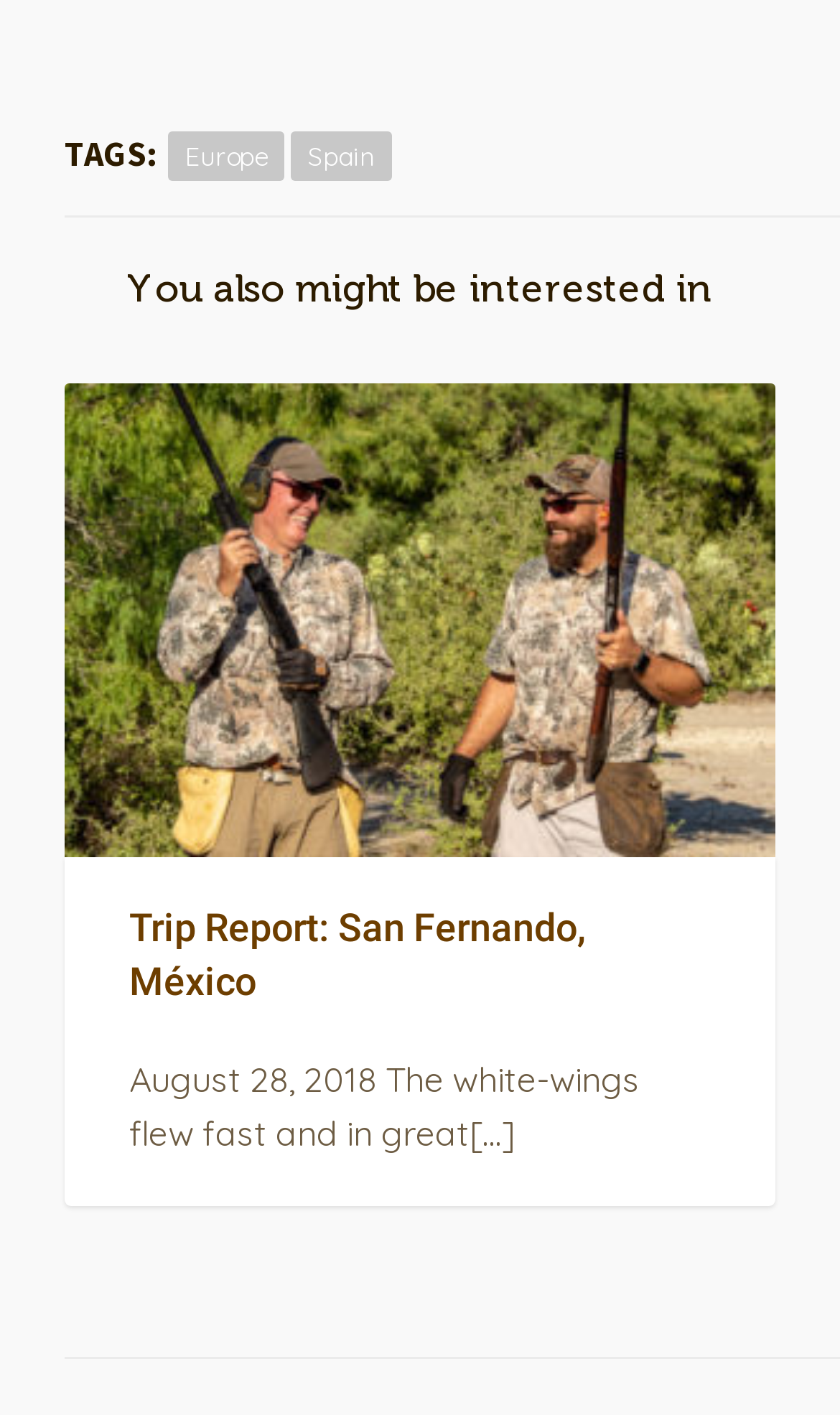Observe the image and answer the following question in detail: What is the date mentioned in the trip report?

The date mentioned in the trip report is 'August 28, 2018' which is a static text element located at the bottom of the webpage with a bounding box coordinate of [0.154, 0.747, 0.762, 0.816].